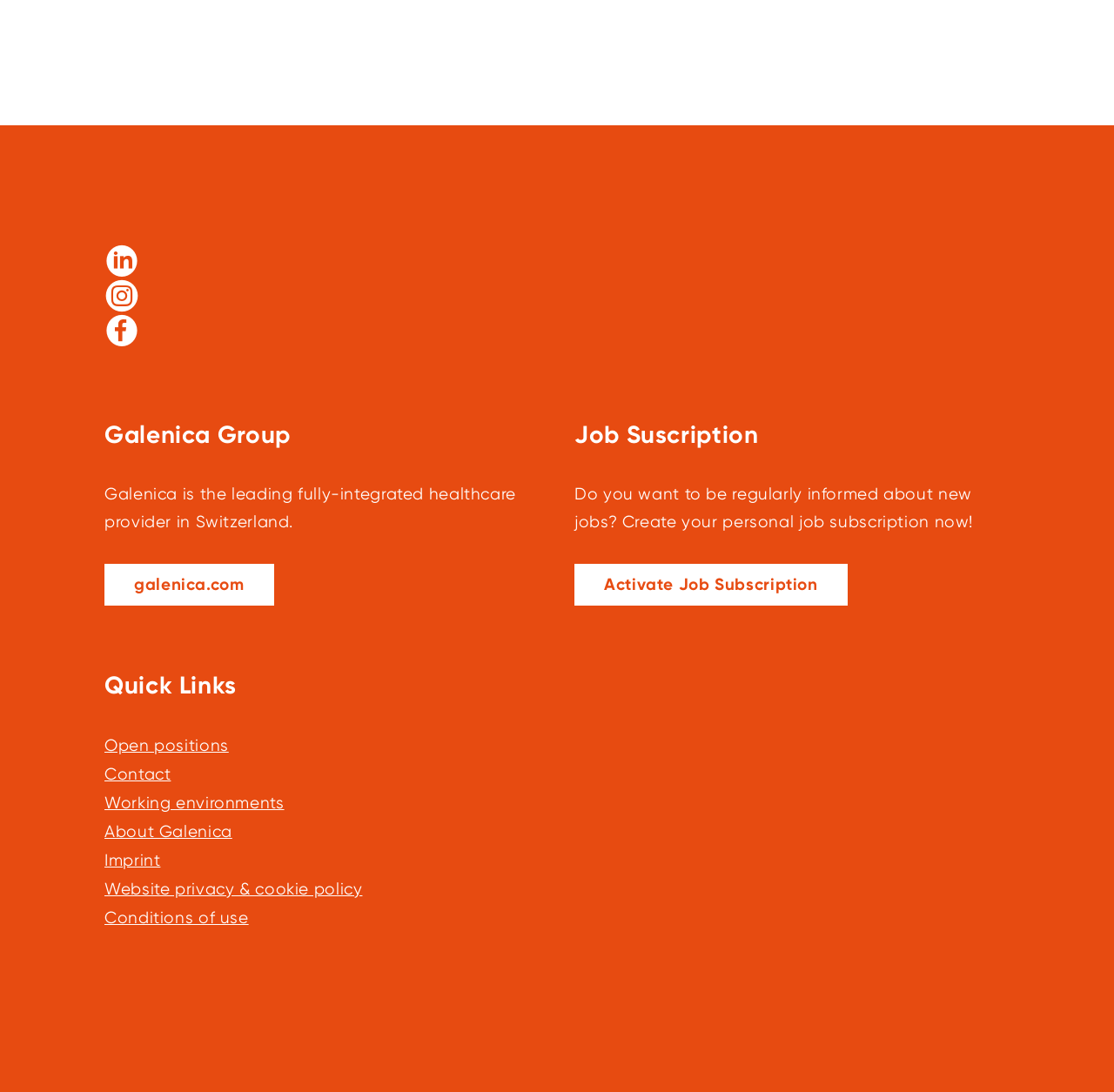Can you determine the bounding box coordinates of the area that needs to be clicked to fulfill the following instruction: "Read the 'Recent Posts'"?

None